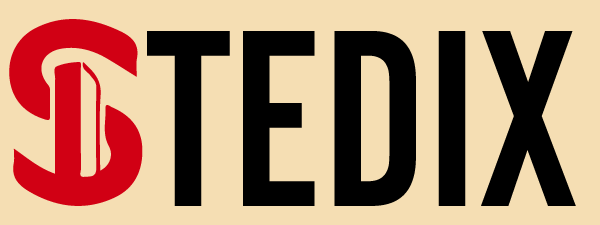Give a comprehensive caption for the image.

The image features the logo of "STEDIX," prominently displayed with a striking contrast between the bold black lettering of "TEDIX" and a stylized red "S" that adds a dynamic touch. Set against a light beige background, the logo conveys a sense of modernity and reliability. This graphic serves as a visual anchor for the webpage titled "Working out Supplements - Are They Really Safe for You?" indicating that STEDIX may be affiliated with topics related to health, fitness, or nutritional supplements.